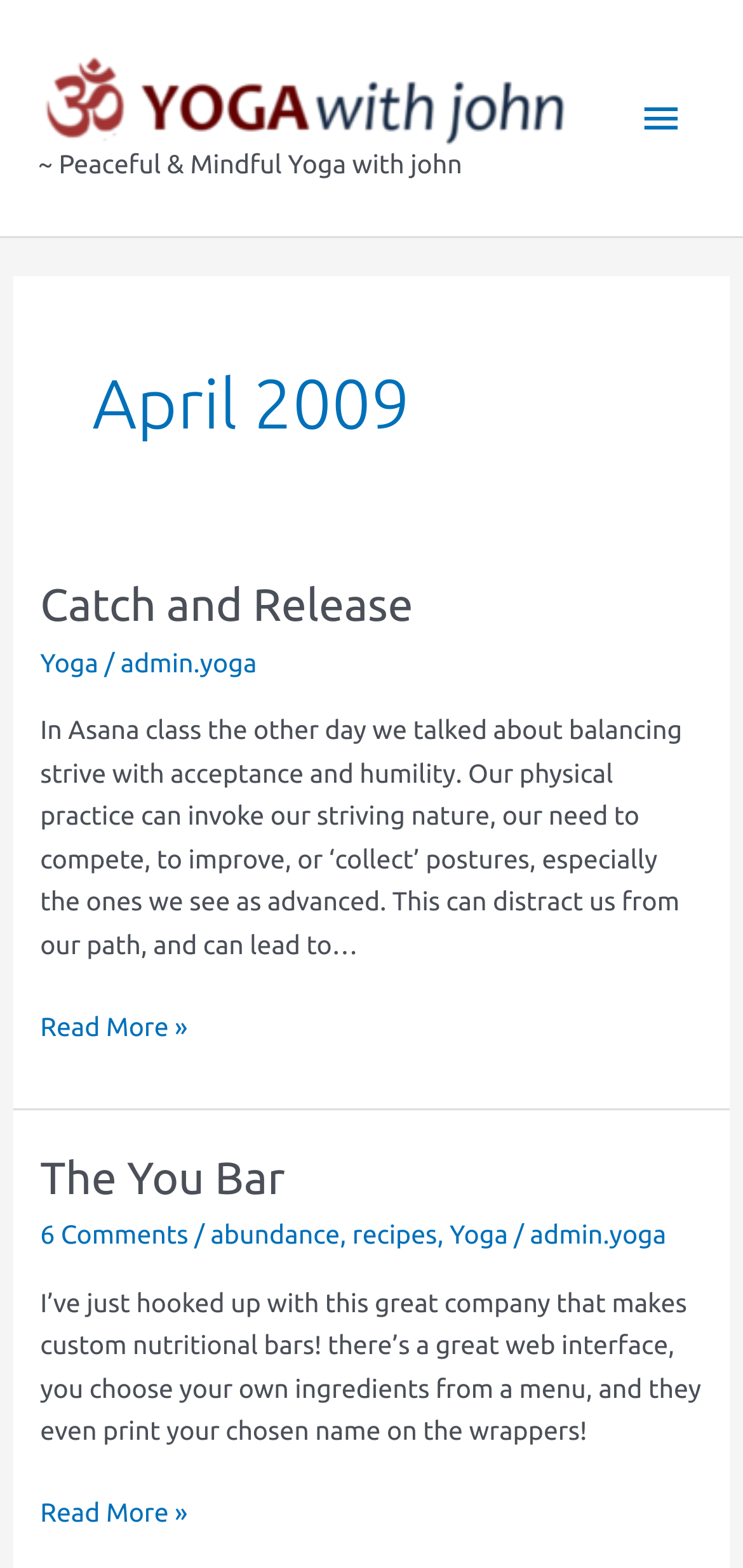Please give a one-word or short phrase response to the following question: 
What is the topic of the first article?

Catch and Release